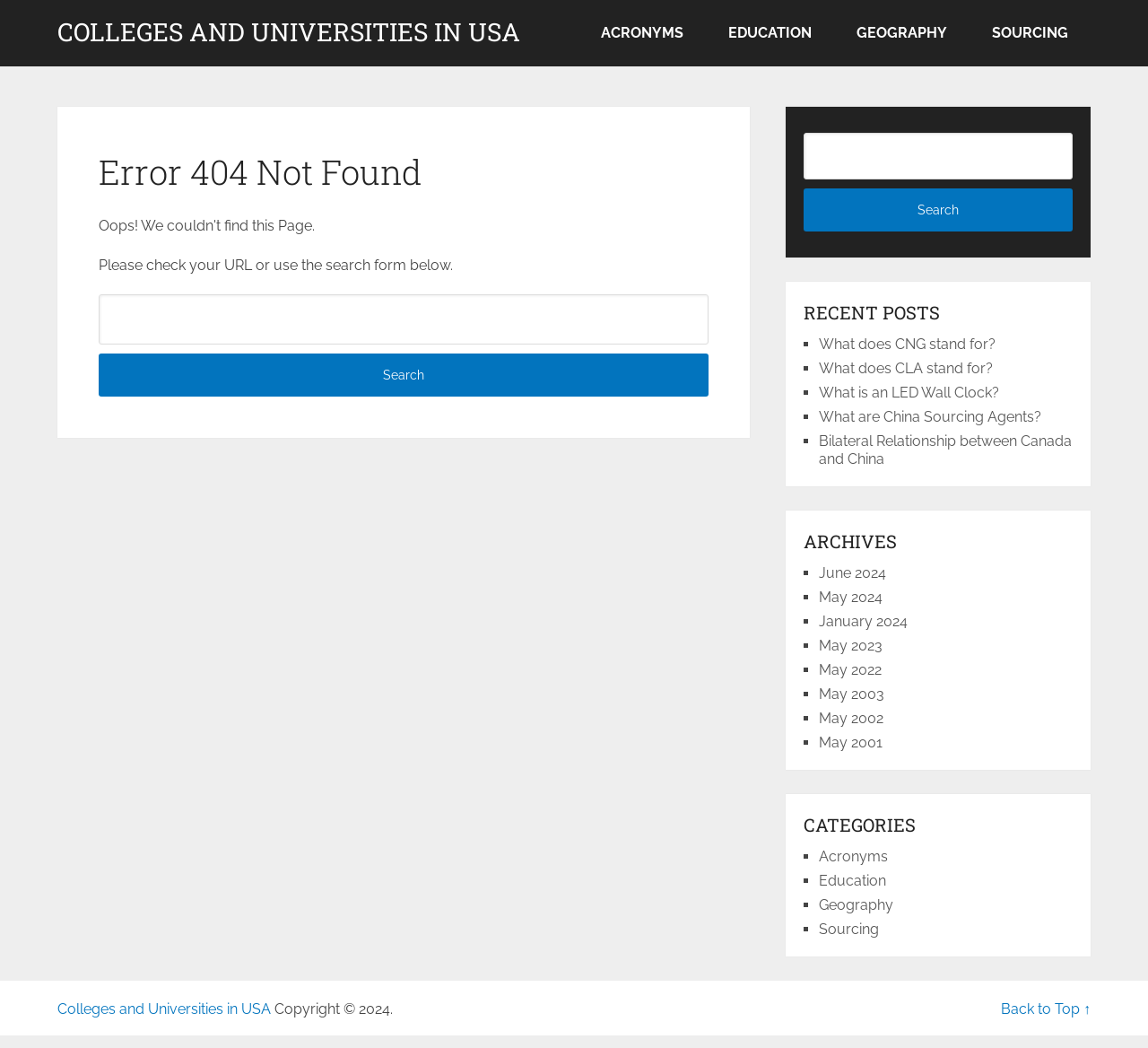Find the bounding box coordinates of the area that needs to be clicked in order to achieve the following instruction: "Check categories". The coordinates should be specified as four float numbers between 0 and 1, i.e., [left, top, right, bottom].

[0.7, 0.775, 0.934, 0.799]